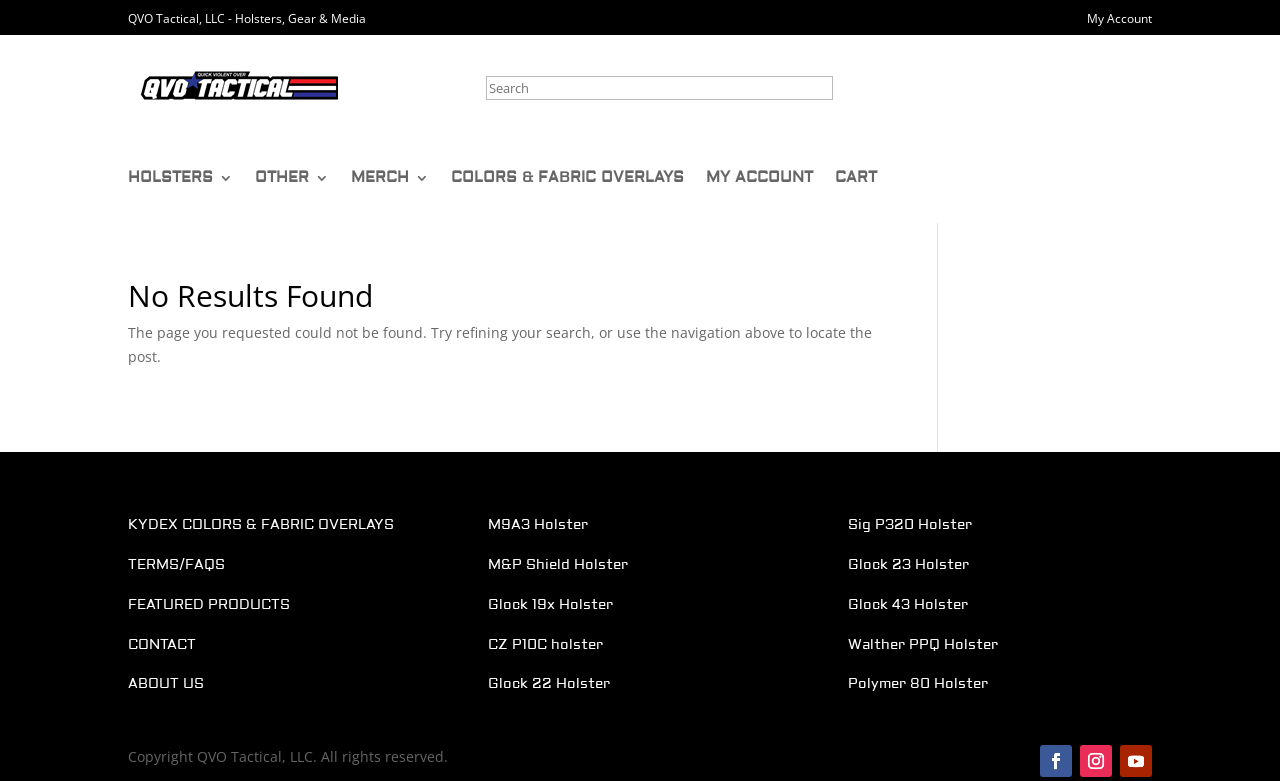Please specify the bounding box coordinates for the clickable region that will help you carry out the instruction: "Check Copyright information".

[0.1, 0.957, 0.35, 0.981]